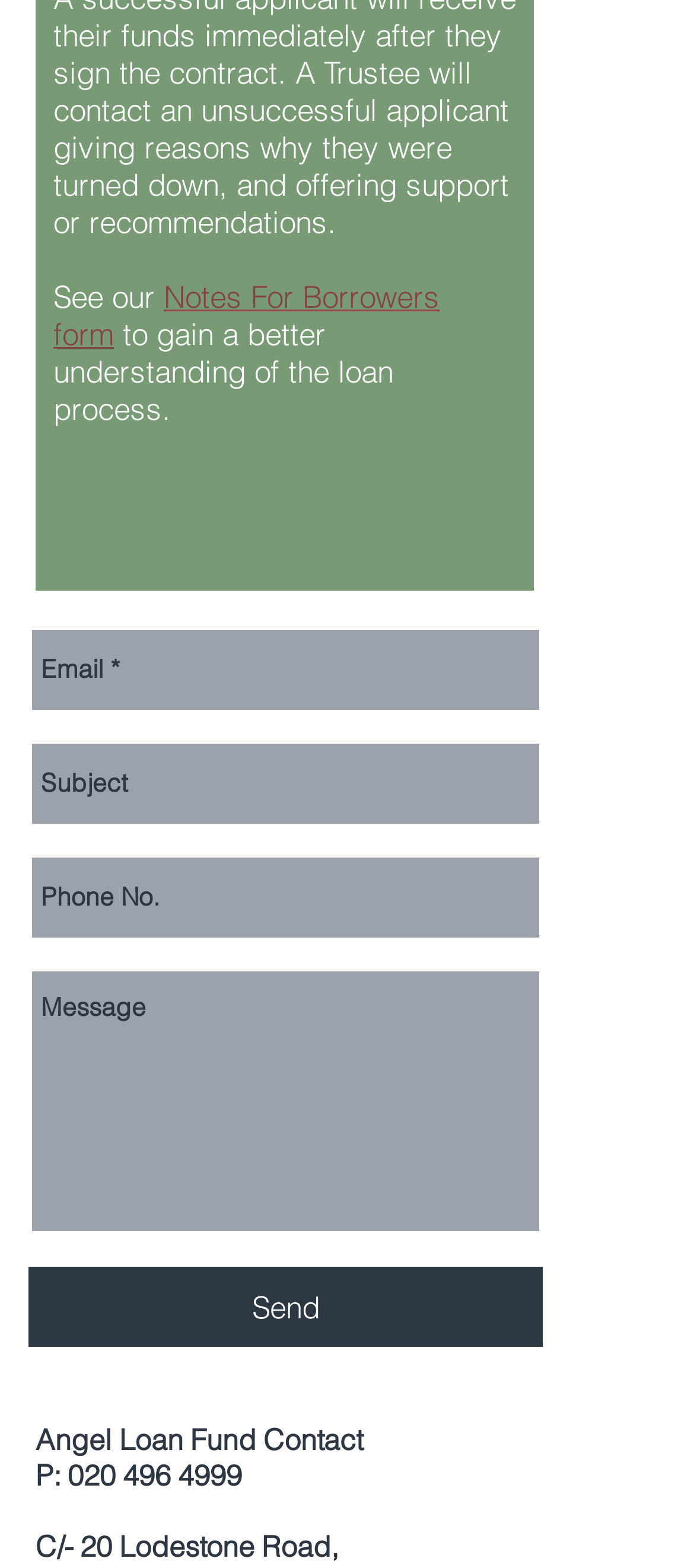What is the address of the loan fund?
Using the image provided, answer with just one word or phrase.

C/- 20 Lodestone Road